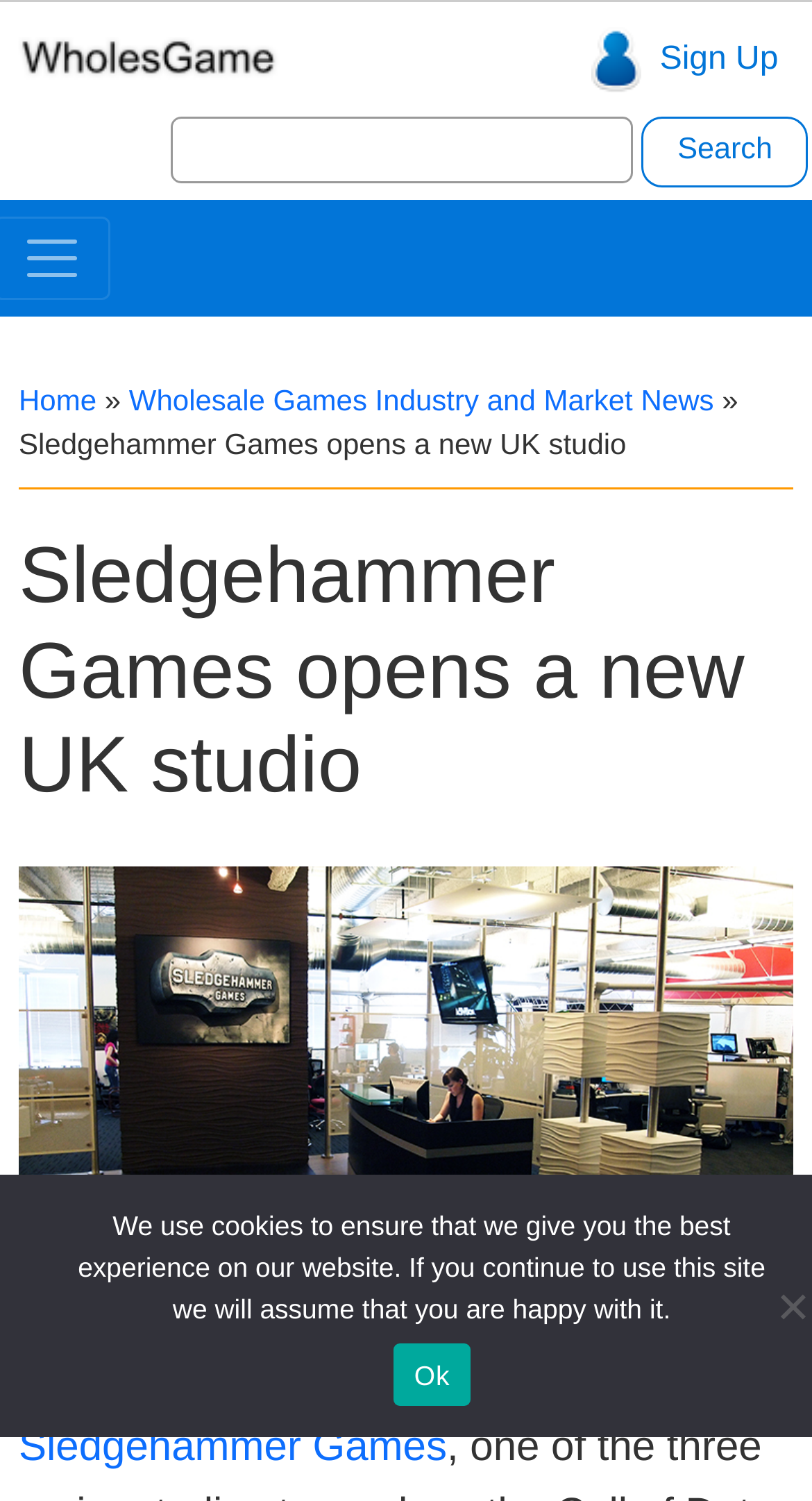What is the title of the news article?
Use the image to answer the question with a single word or phrase.

Sledgehammer Games opens a new UK studio